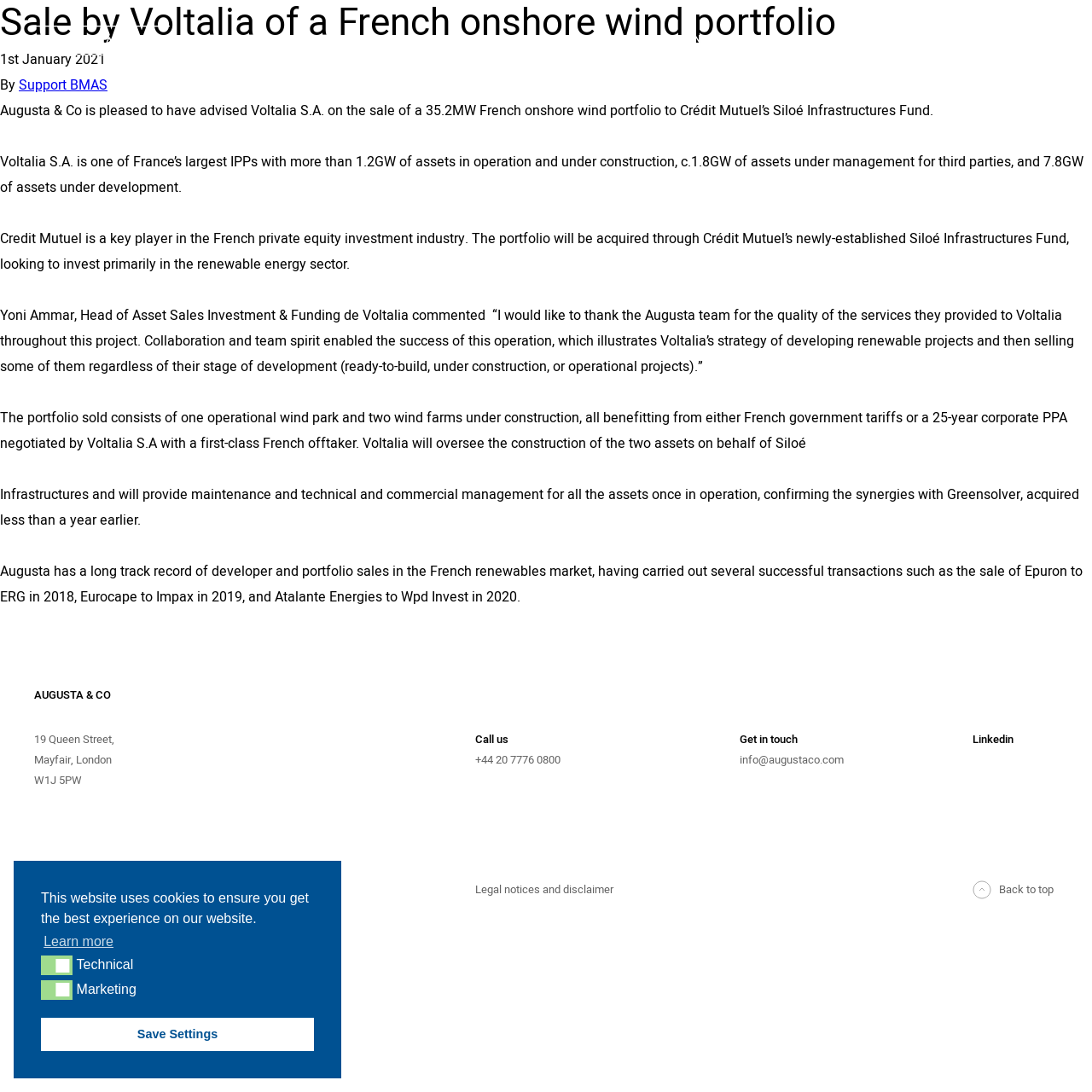Please specify the bounding box coordinates for the clickable region that will help you carry out the instruction: "Click on CONTACT".

[0.891, 0.052, 0.936, 0.066]